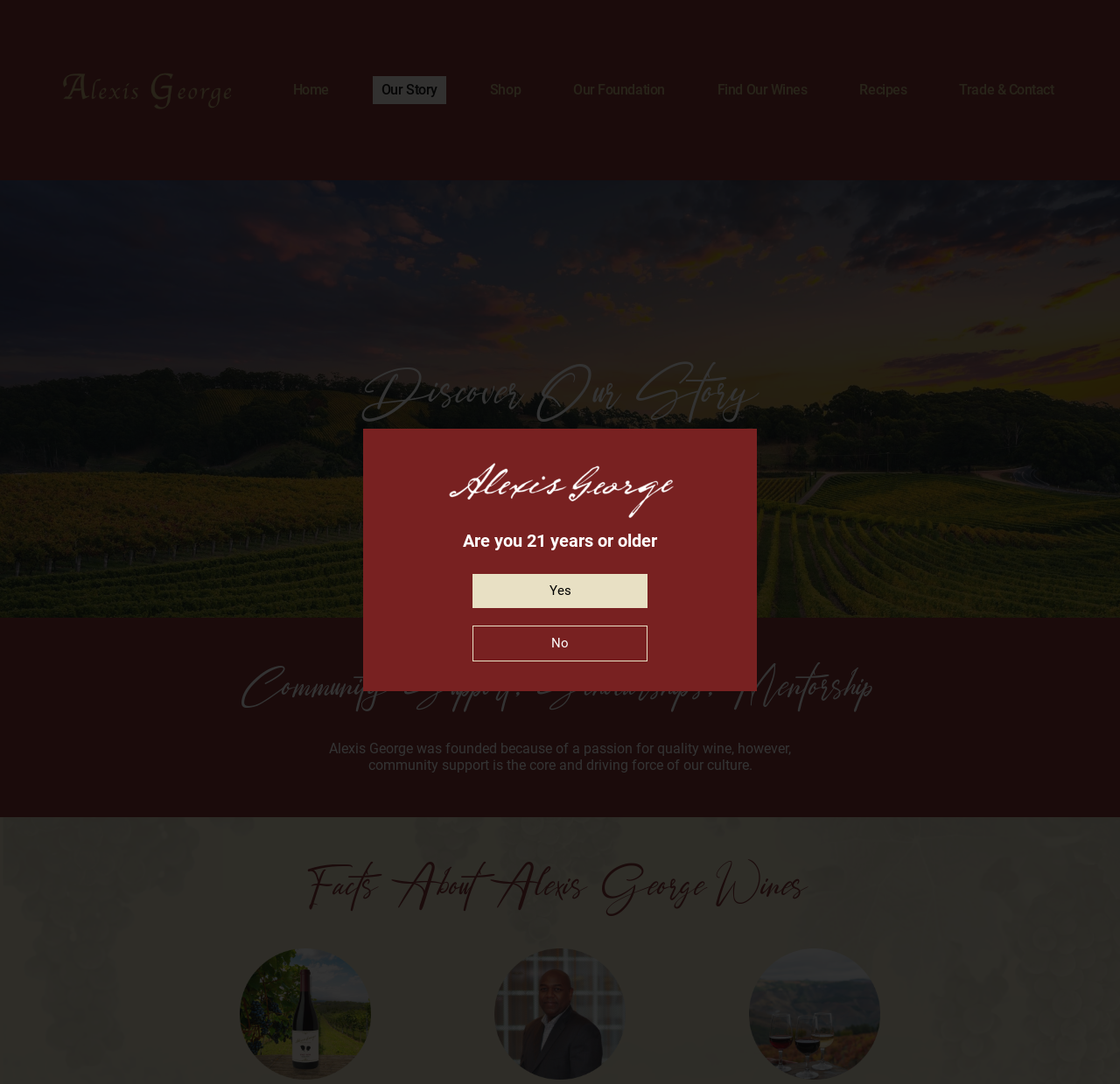Find the bounding box coordinates of the clickable area that will achieve the following instruction: "Explore Recipes".

[0.76, 0.07, 0.817, 0.096]